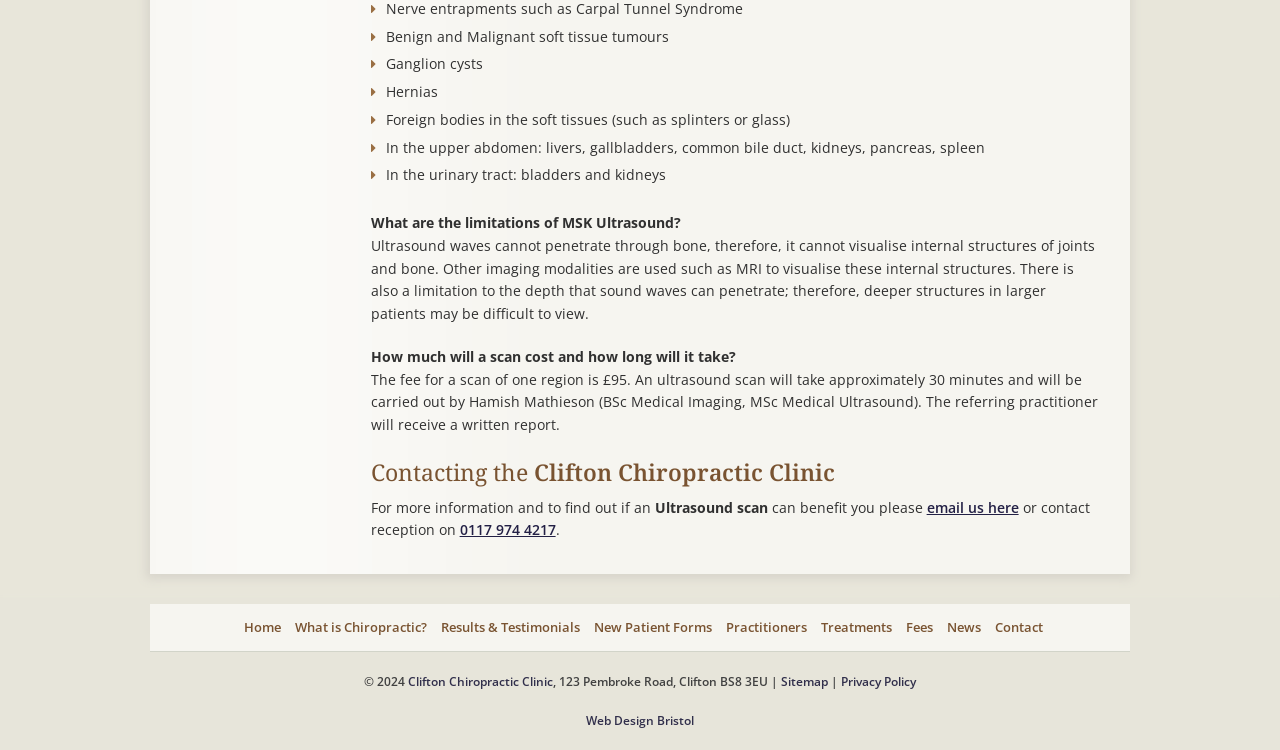Find the bounding box coordinates of the area that needs to be clicked in order to achieve the following instruction: "Email the clinic for more information". The coordinates should be specified as four float numbers between 0 and 1, i.e., [left, top, right, bottom].

[0.724, 0.663, 0.796, 0.689]